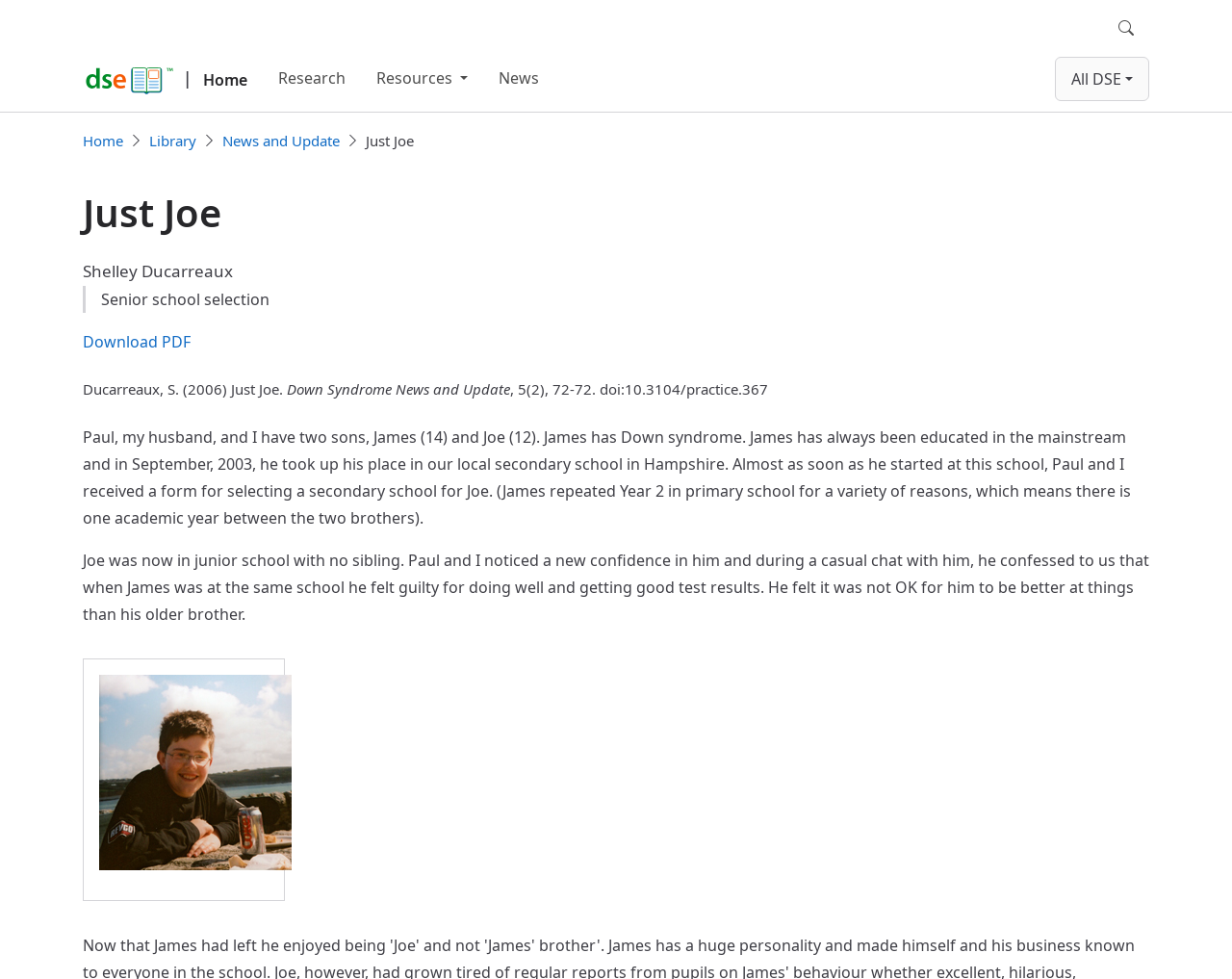Using the format (top-left x, top-left y, bottom-right x, bottom-right y), provide the bounding box coordinates for the described UI element. All values should be floating point numbers between 0 and 1: News and Update

[0.18, 0.134, 0.276, 0.153]